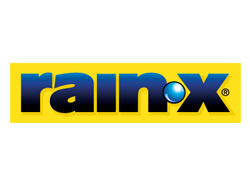Describe thoroughly the contents of the image.

This image features the logo of "Rain-X," prominently displayed against a bright yellow background. The logo features the word "rain-x" in bold, stylized letters, with an eye-catching blue droplet emphasizing the "x." Rain-X is well-known for its innovative products designed to enhance visibility and protect vehicle surfaces during inclement weather. The brand is particularly recognized for its water-repellent treatments that improve driving conditions by ensuring rainwater beads up and rolls off windshields, contributing to safer driving experiences. This logo signifies the brand's commitment to quality and reliability, making it a trusted choice among automotive care enthusiasts.